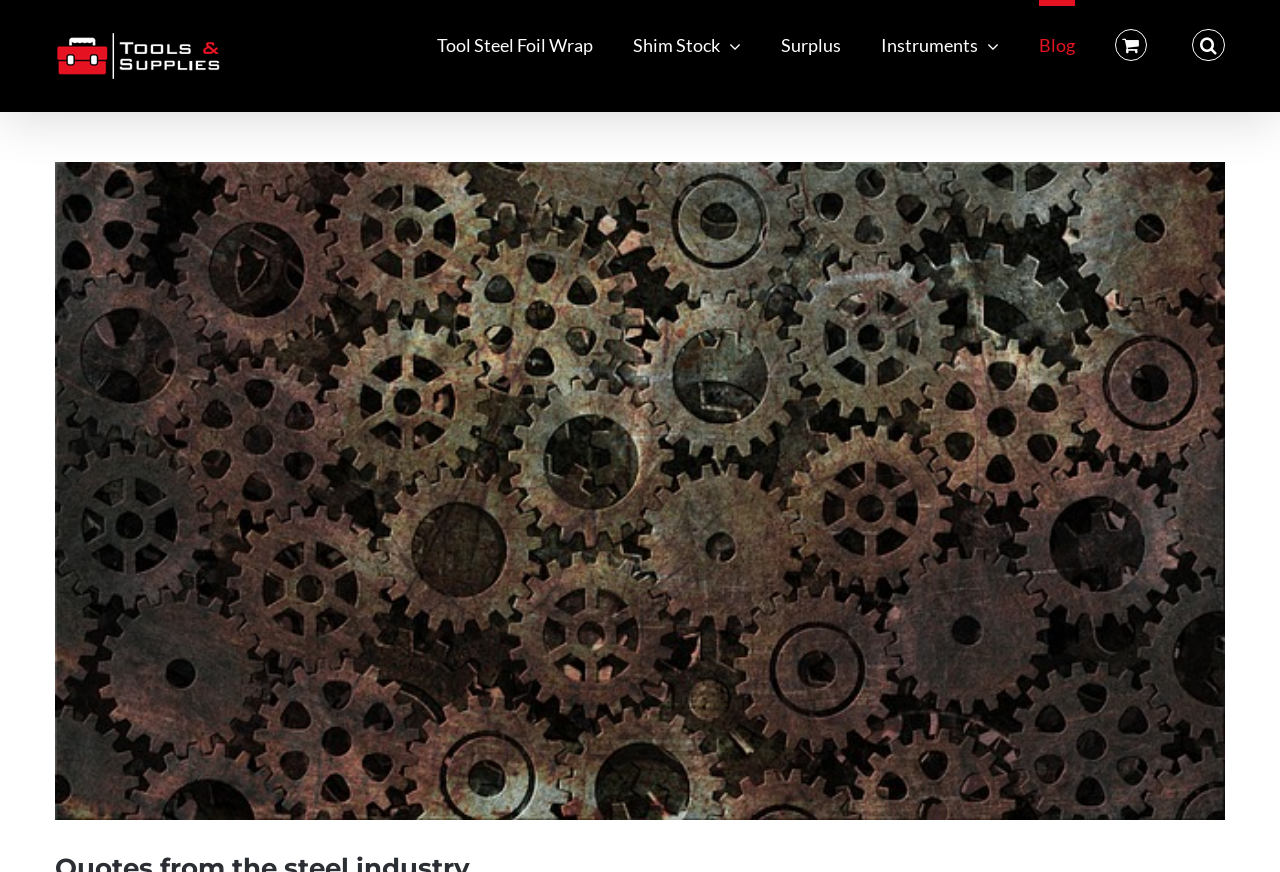What is the logo of this website?
Based on the screenshot, respond with a single word or phrase.

Tools & Supplies Logo